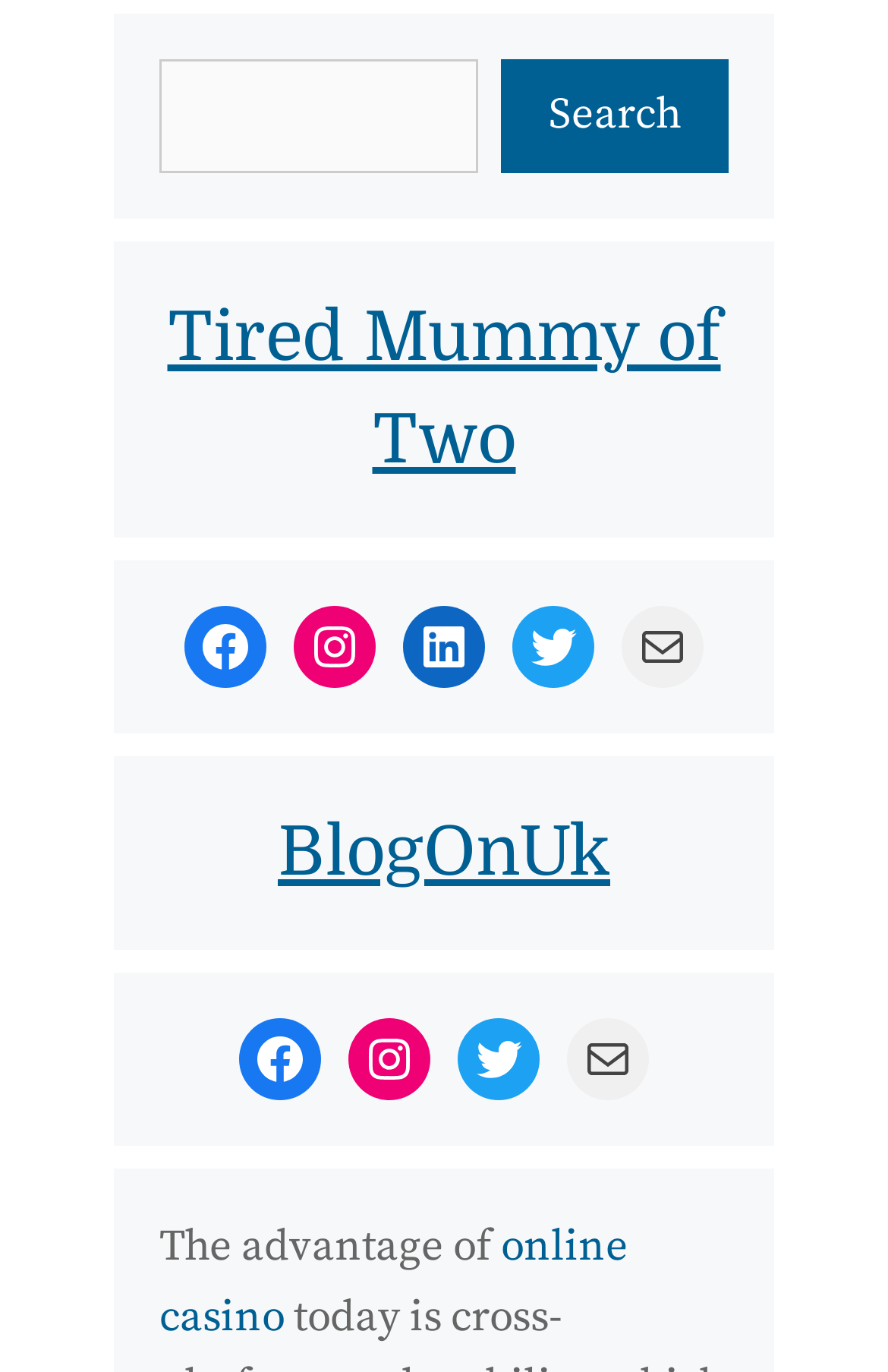Please determine the bounding box coordinates of the section I need to click to accomplish this instruction: "Check online casino".

[0.179, 0.891, 0.708, 0.979]